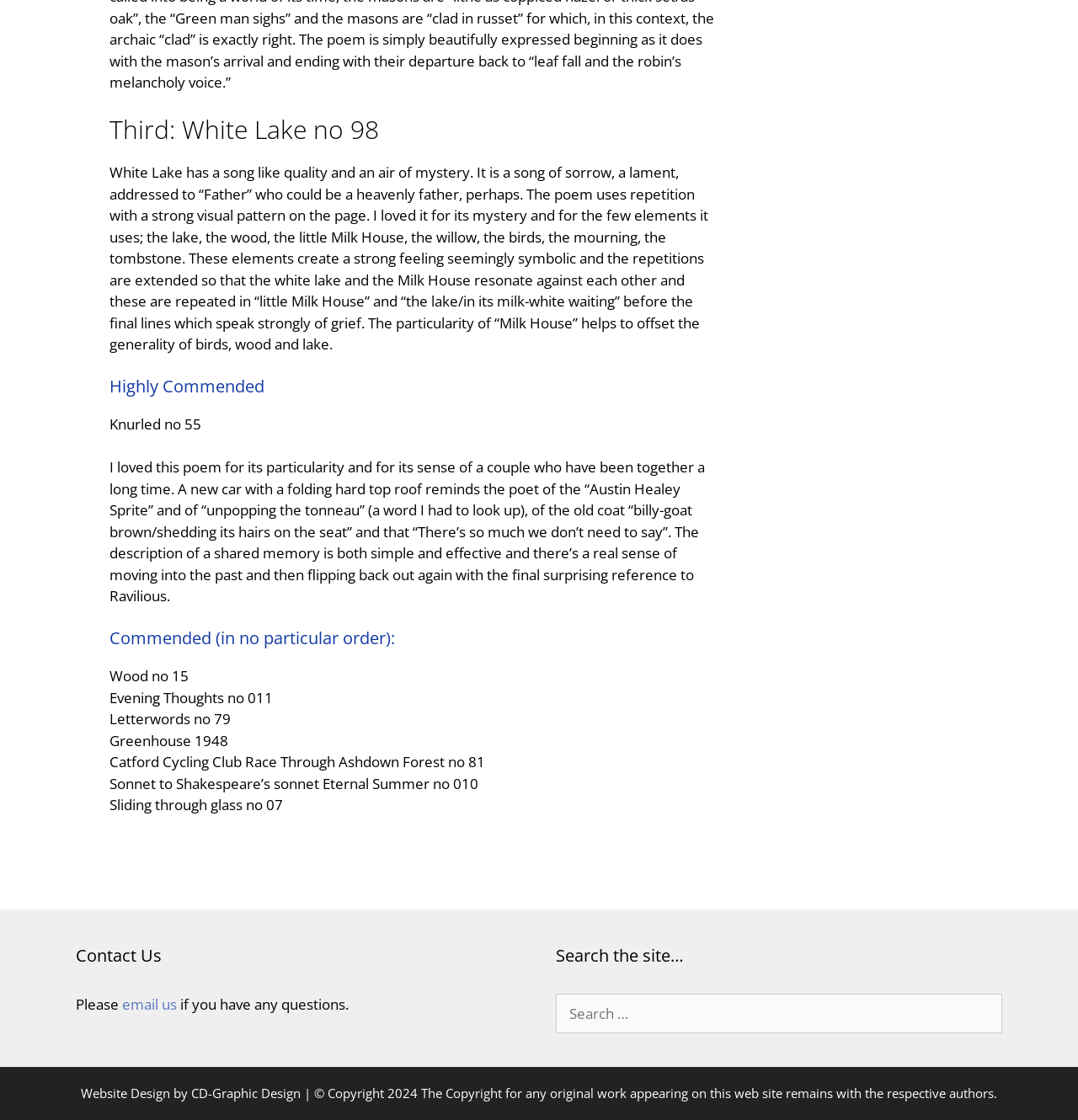Answer the question with a single word or phrase: 
What is the title of the first poem?

Third: White Lake no 98